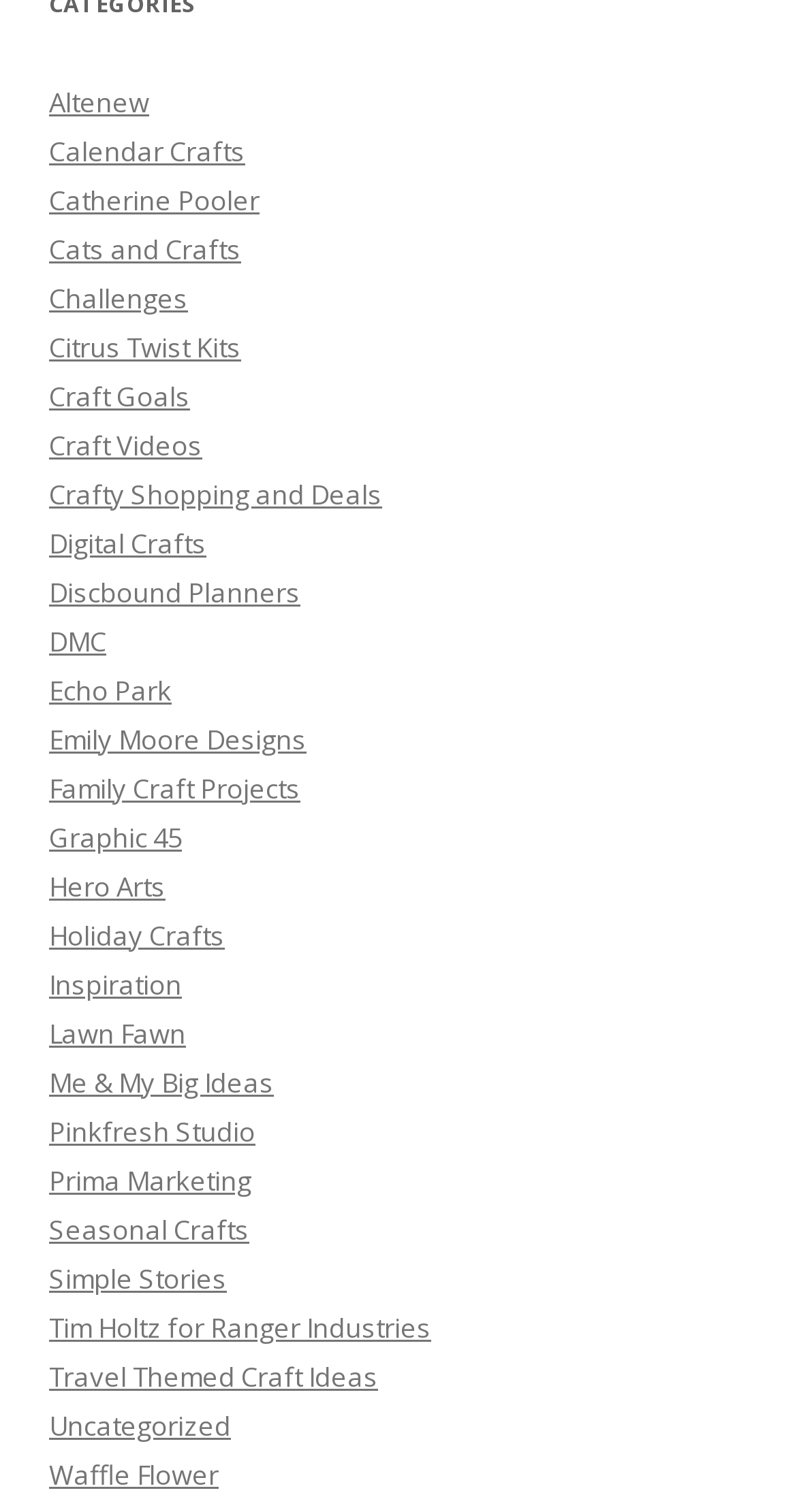Is this website focused on a specific craft brand?
Examine the webpage screenshot and provide an in-depth answer to the question.

Although the website has links to various craft brands, such as Altenew, Catherine Pooler, and Hero Arts, it does not appear to be focused on a single brand. The presence of multiple brand links and categories like 'Craft Goals' and 'Inspiration' suggests that the website is a general craft resource rather than a brand-specific one.